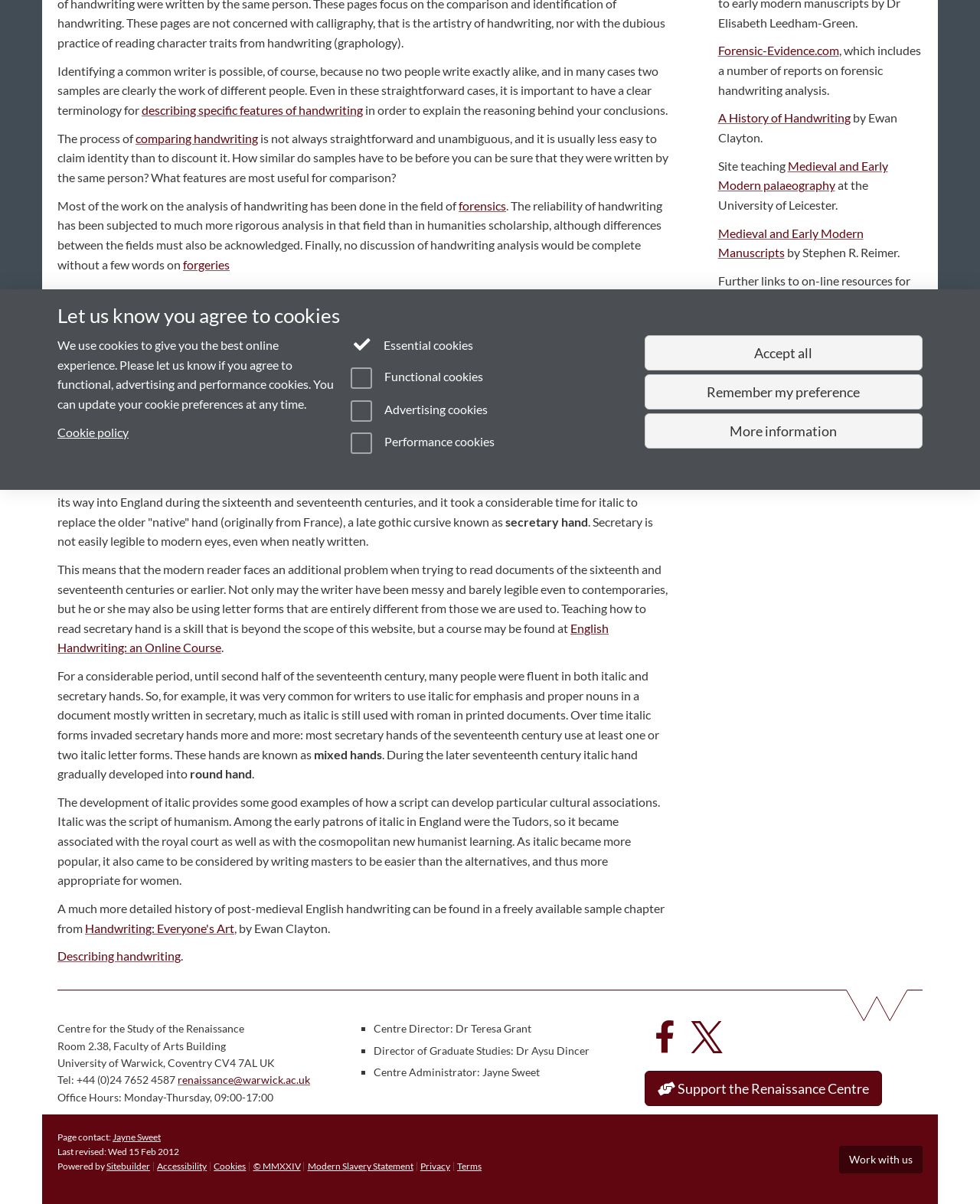From the webpage screenshot, identify the region described by renaissance@warwick.ac.uk. Provide the bounding box coordinates as (top-left x, top-left y, bottom-right x, bottom-right y), with each value being a floating point number between 0 and 1.

[0.181, 0.892, 0.316, 0.902]